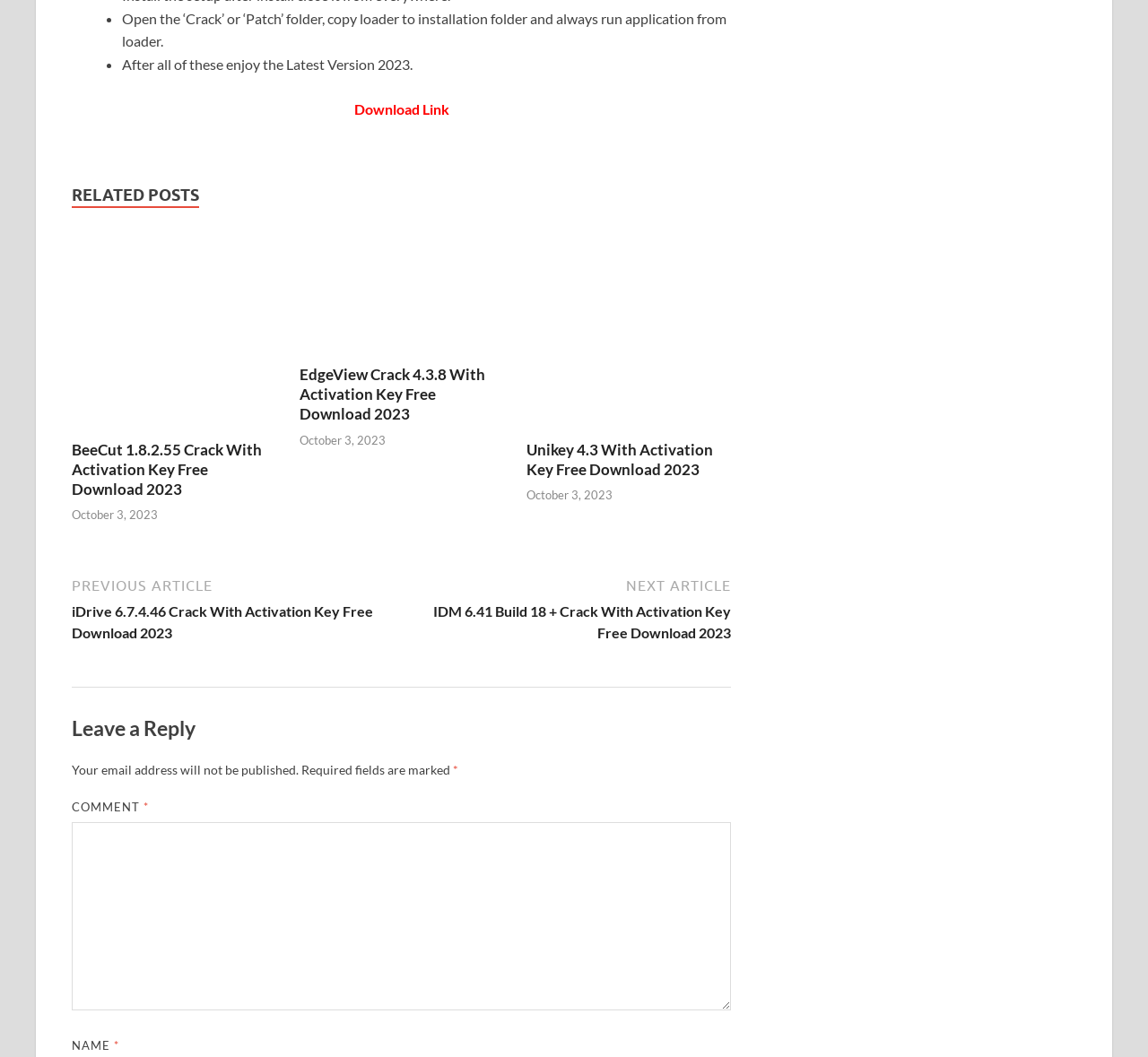Determine the bounding box coordinates of the clickable element to achieve the following action: 'View EdgeView Crack details'. Provide the coordinates as four float values between 0 and 1, formatted as [left, top, right, bottom].

[0.261, 0.327, 0.439, 0.343]